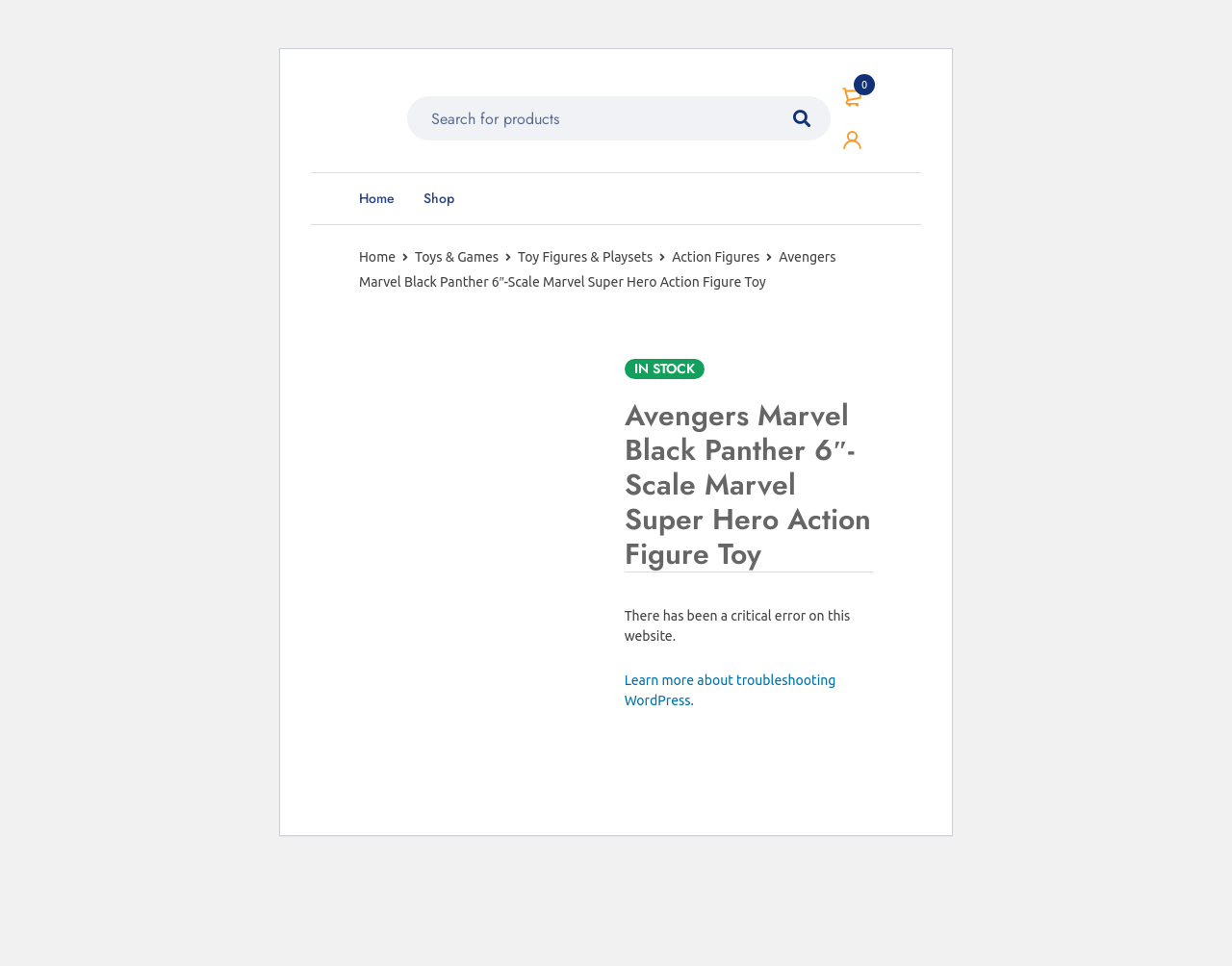Find the bounding box coordinates for the area you need to click to carry out the instruction: "Learn more about troubleshooting WordPress". The coordinates should be four float numbers between 0 and 1, indicated as [left, top, right, bottom].

[0.507, 0.696, 0.678, 0.733]